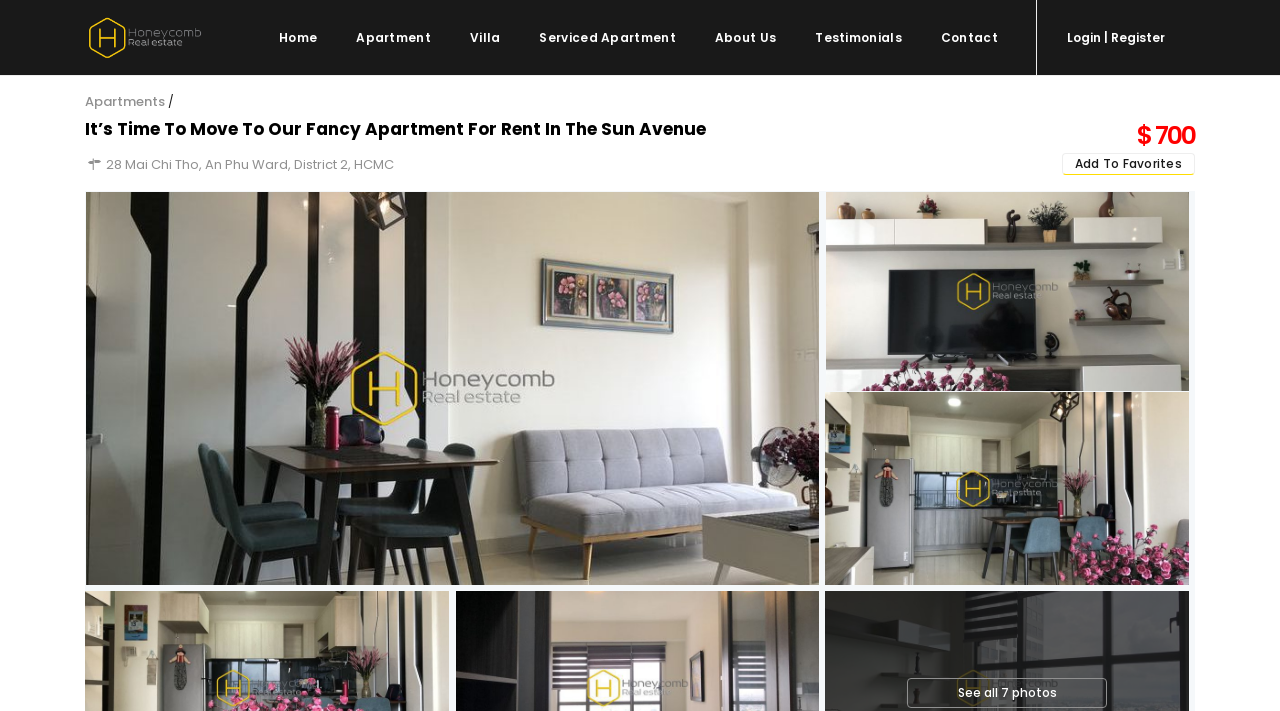What is the location of the apartment?
Using the visual information, respond with a single word or phrase.

District 2, HCMC